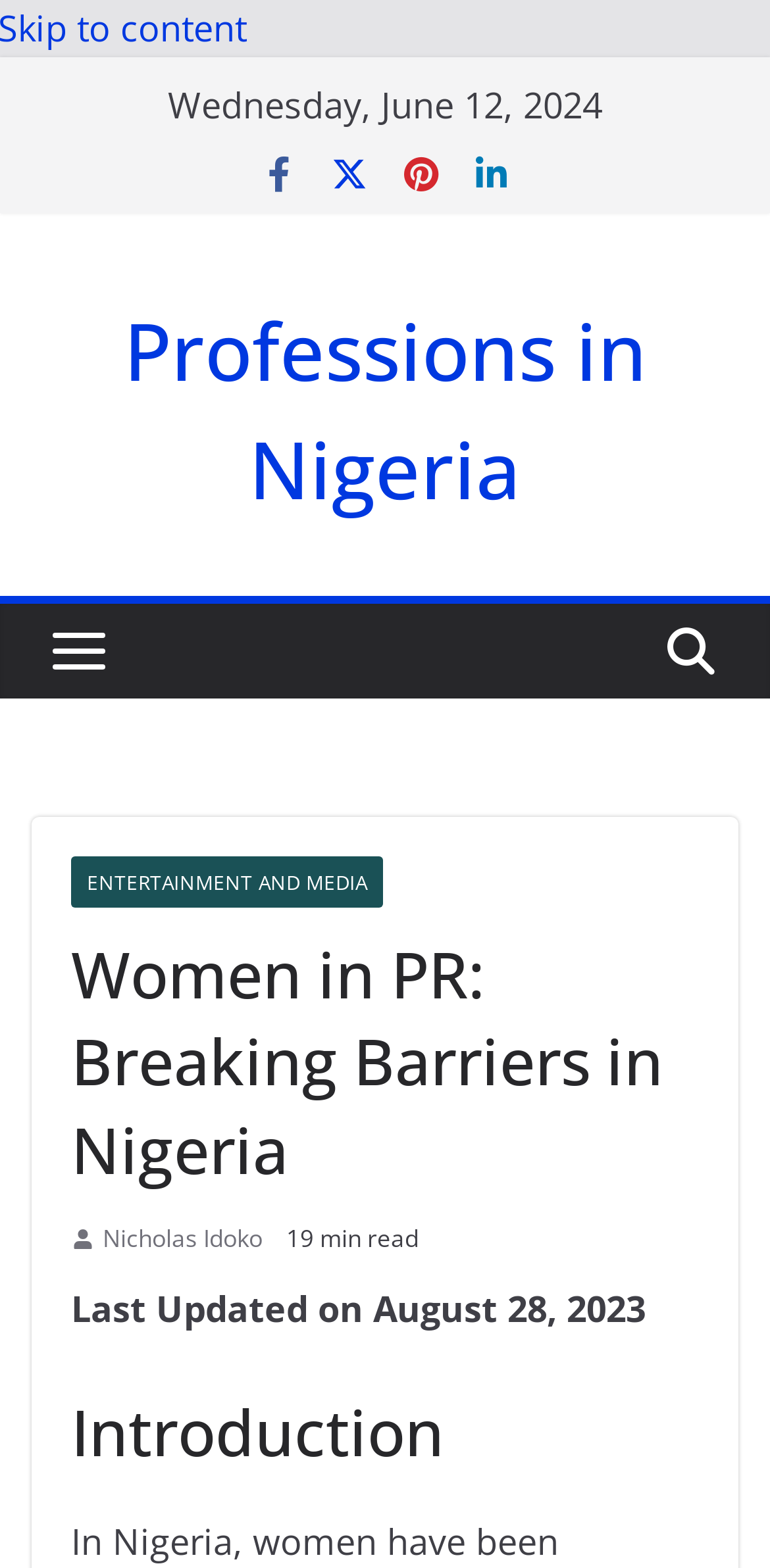What is the date mentioned at the top of the page?
Based on the image content, provide your answer in one word or a short phrase.

Wednesday, June 12, 2024